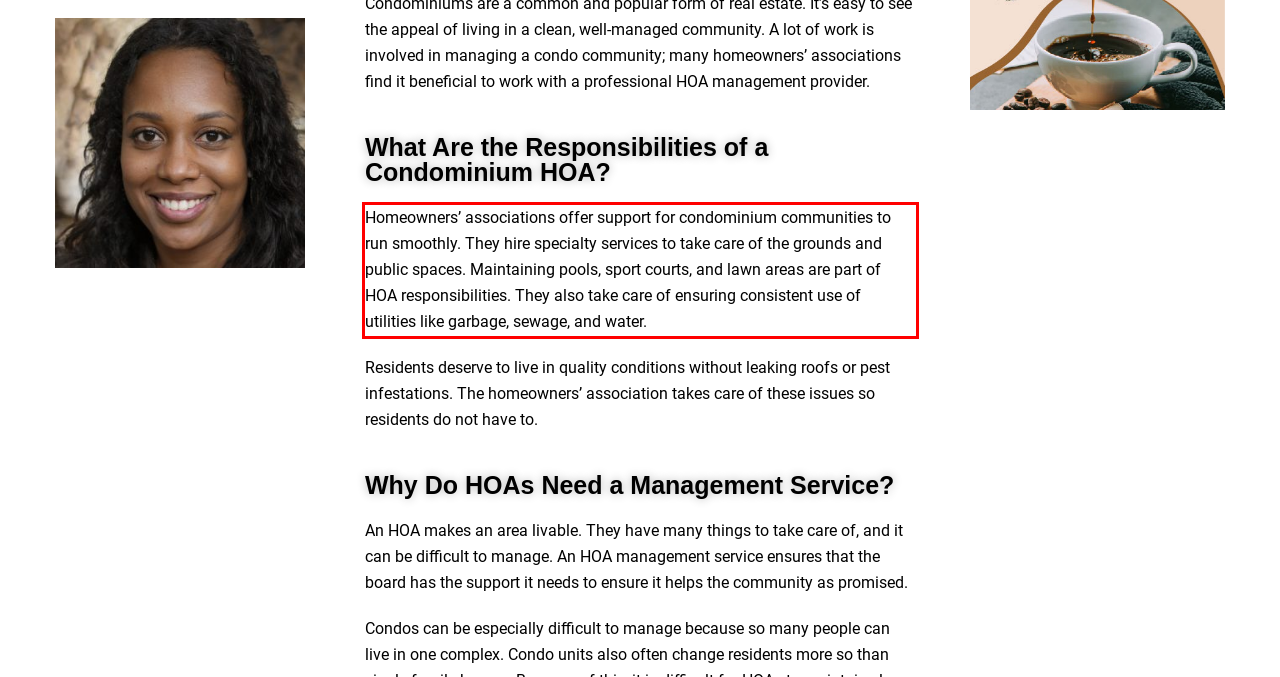Using the provided screenshot of a webpage, recognize and generate the text found within the red rectangle bounding box.

Homeowners’ associations offer support for condominium communities to run smoothly. They hire specialty services to take care of the grounds and public spaces. Maintaining pools, sport courts, and lawn areas are part of HOA responsibilities. They also take care of ensuring consistent use of utilities like garbage, sewage, and water.